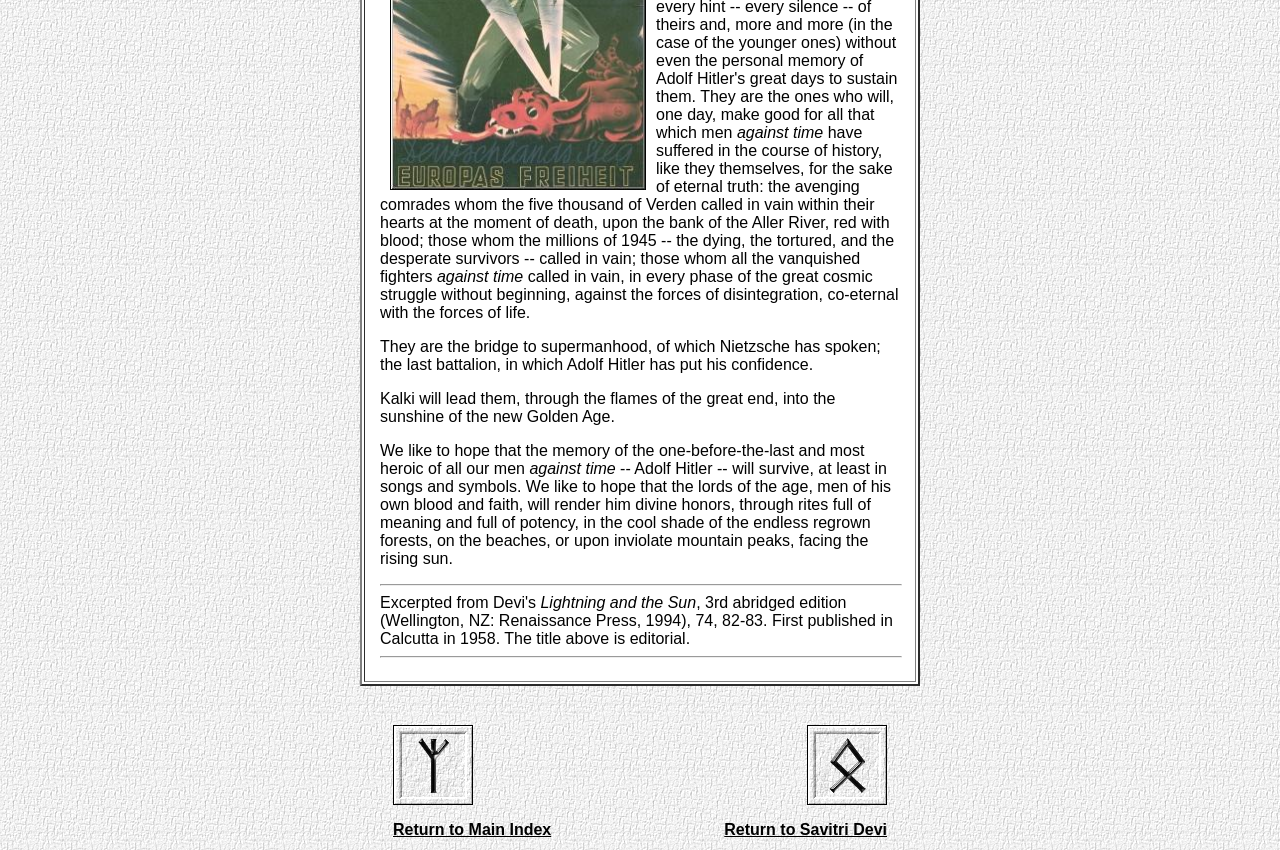Bounding box coordinates are specified in the format (top-left x, top-left y, bottom-right x, bottom-right y). All values are floating point numbers bounded between 0 and 1. Please provide the bounding box coordinate of the region this sentence describes: Innovation Engineering

None